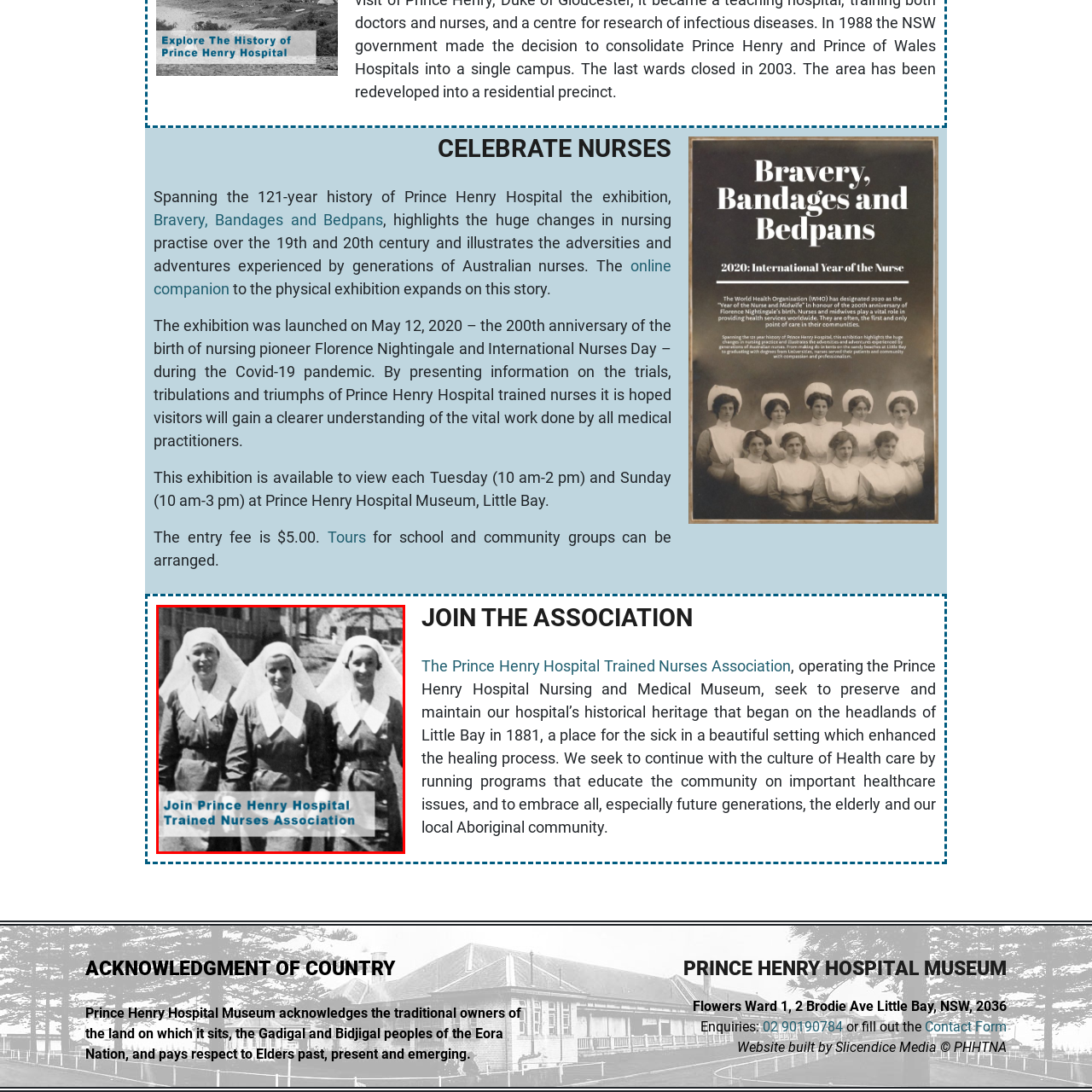What is distinctive about the nurses' headscarves?
Focus on the image highlighted within the red borders and answer with a single word or short phrase derived from the image.

They are white